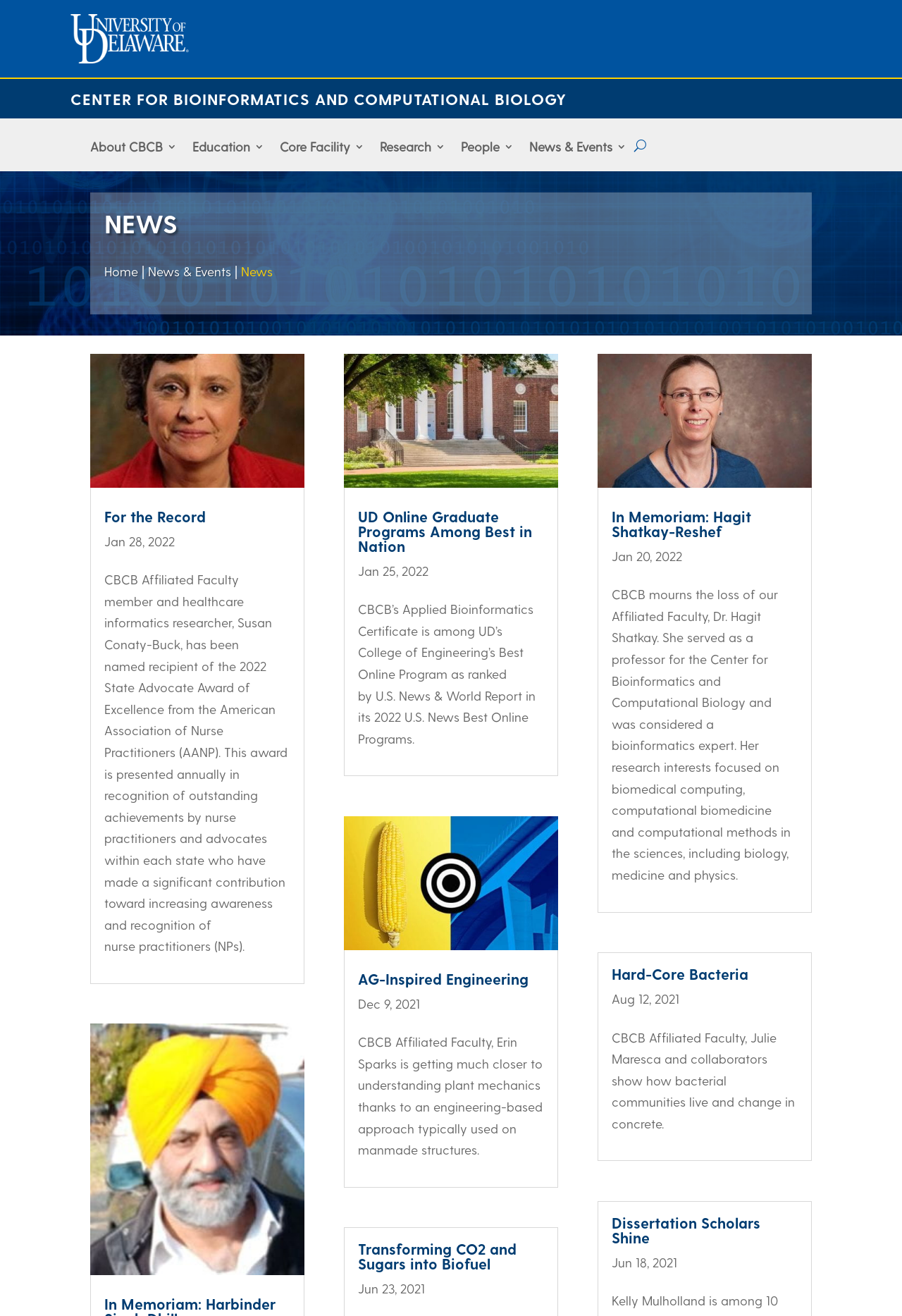What is the main topic of the webpage?
Answer the question using a single word or phrase, according to the image.

News